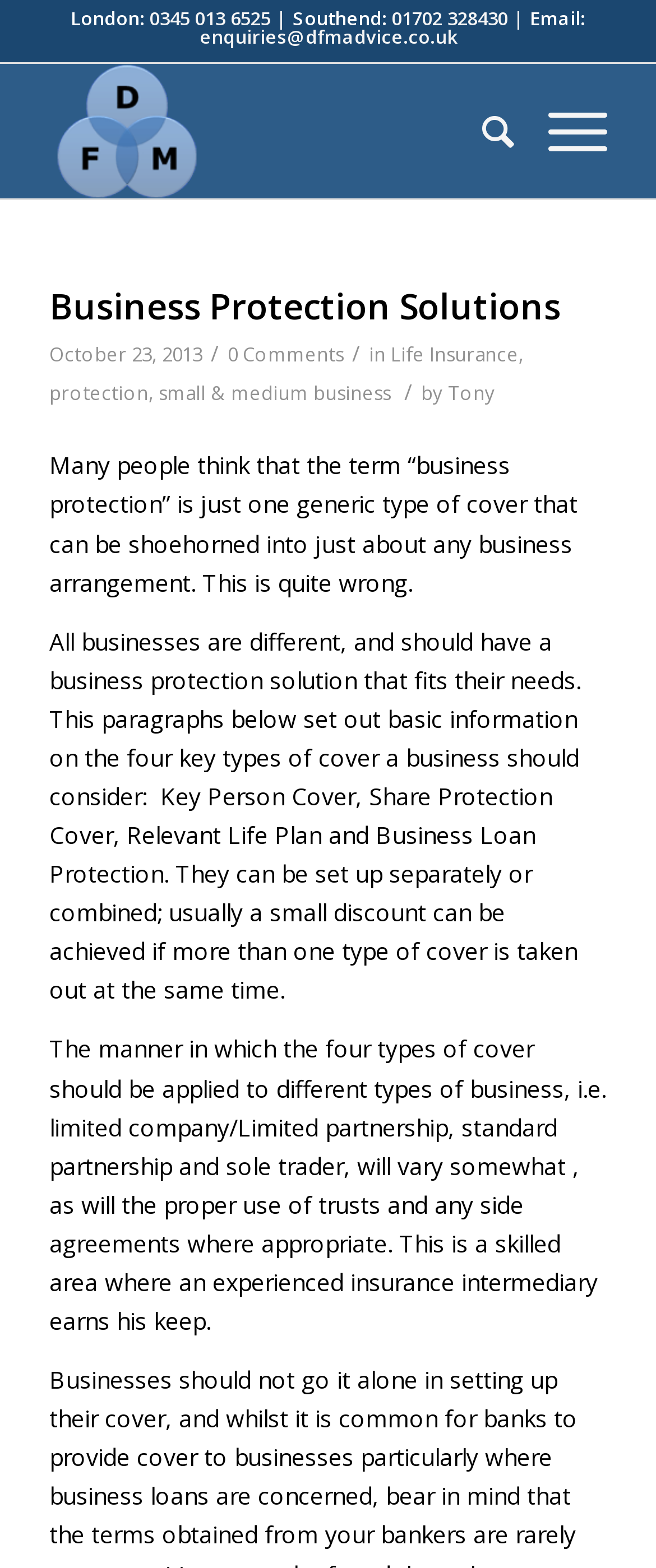What type of business arrangement is discussed in the article?
Refer to the screenshot and respond with a concise word or phrase.

small & medium business